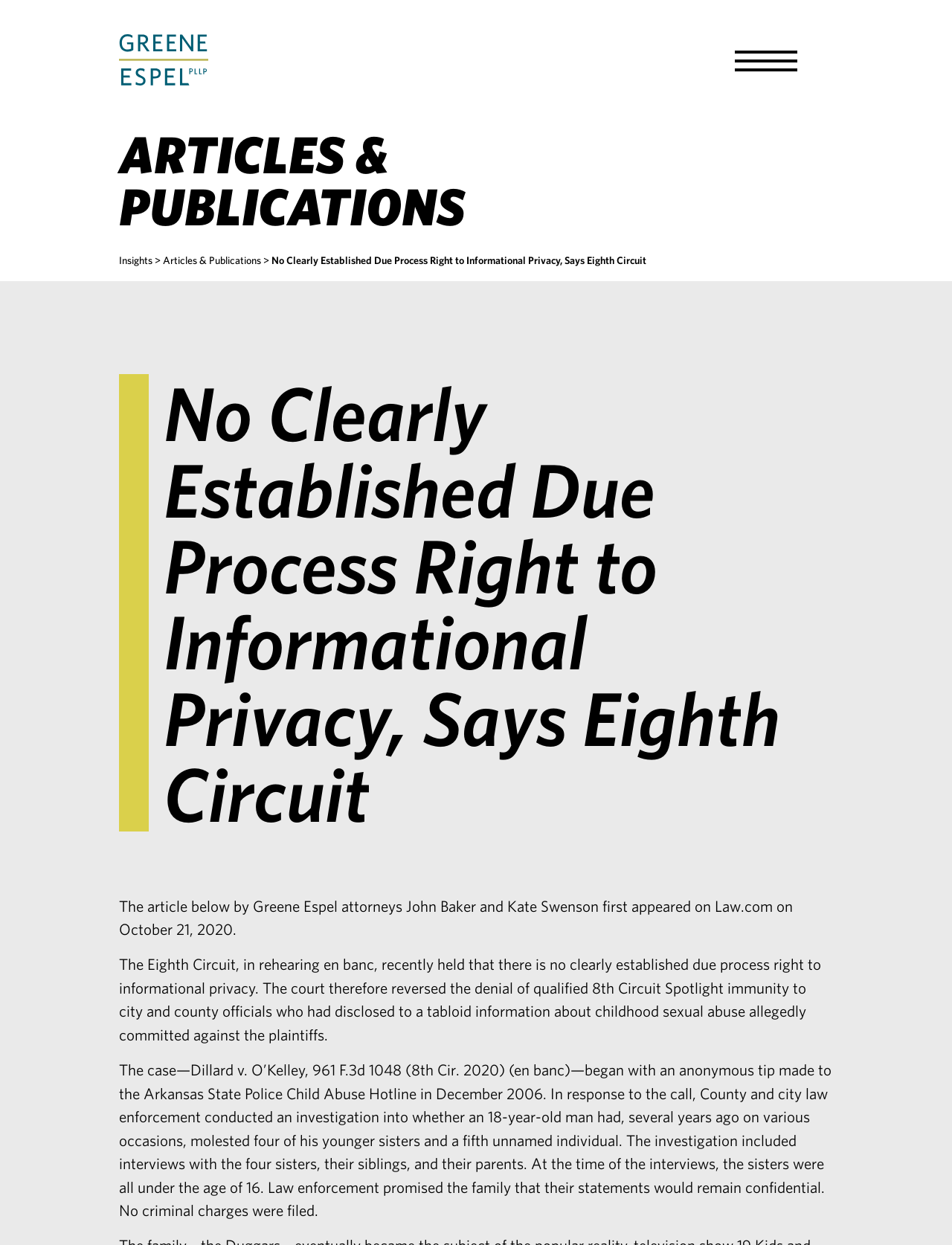Determine the main headline of the webpage and provide its text.

ARTICLES & PUBLICATIONS